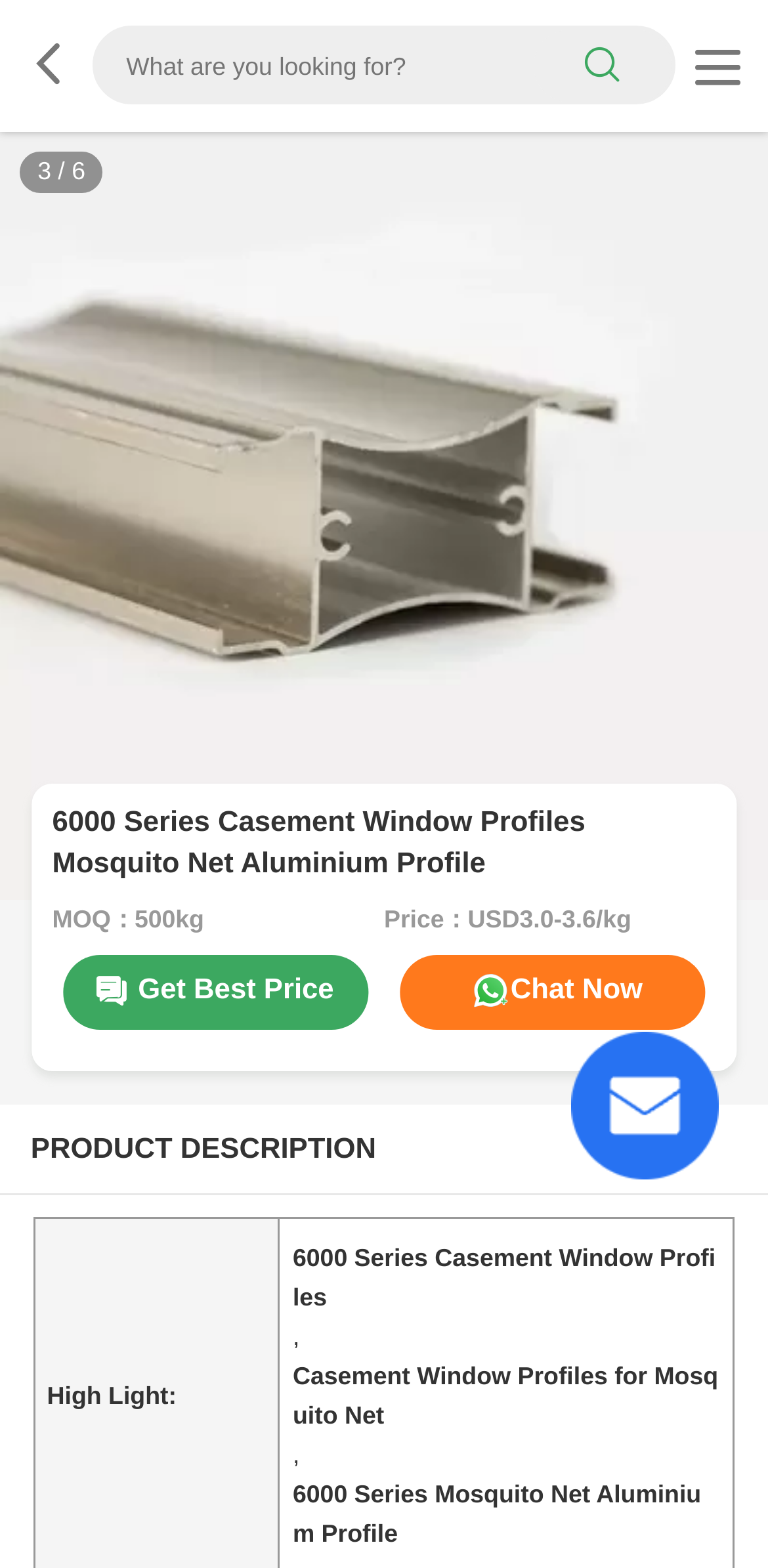Create a detailed narrative describing the layout and content of the webpage.

This webpage is about a product, specifically the 6000 Series Casement Window Profiles Mosquito Net Aluminium Profile. At the top, there is a layout table with a search box that says "What are you looking for?" accompanied by a search button. On the top-right corner, there is a link to "Request A Quote" with an image.

Below the search box, there is a large image of the product, taking up most of the width of the page. Above the image, there is a heading with the product name, and below it, there are two lines of text providing information about the product, including the minimum order quantity (MOQ) and price.

On the right side of the product image, there are two links, one to "Get Best Price" and another to "Chat Now". Further down, there is a section titled "PRODUCT DESCRIPTION" with three headings that provide more information about the product, including its series, usage, and material.

At the very top-left corner, there are two small images with a video logo. There is also a link with an icon at the top-left corner of the page.